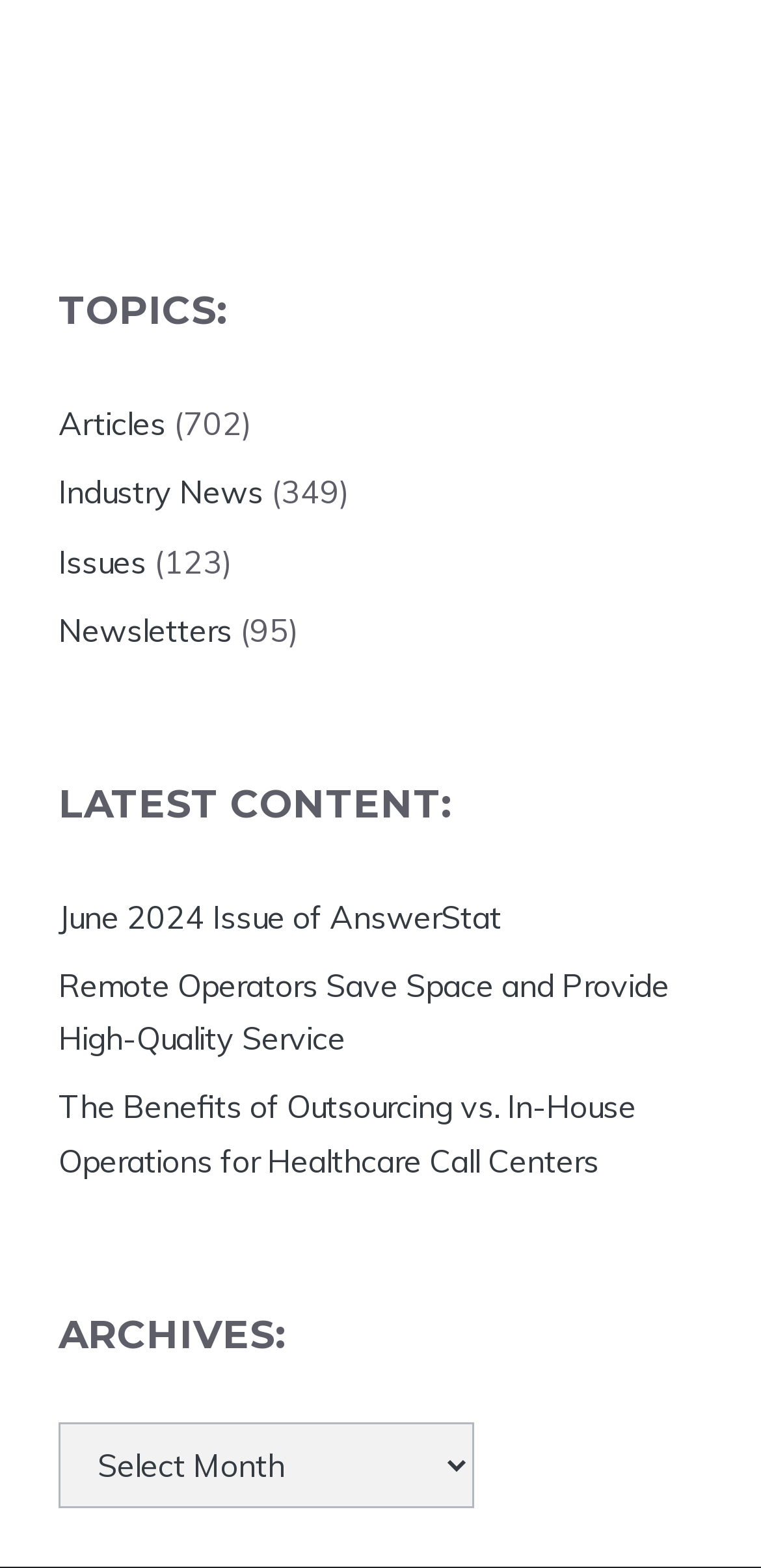Identify the bounding box coordinates of the element to click to follow this instruction: 'Browse Industry News'. Ensure the coordinates are four float values between 0 and 1, provided as [left, top, right, bottom].

[0.077, 0.302, 0.346, 0.326]